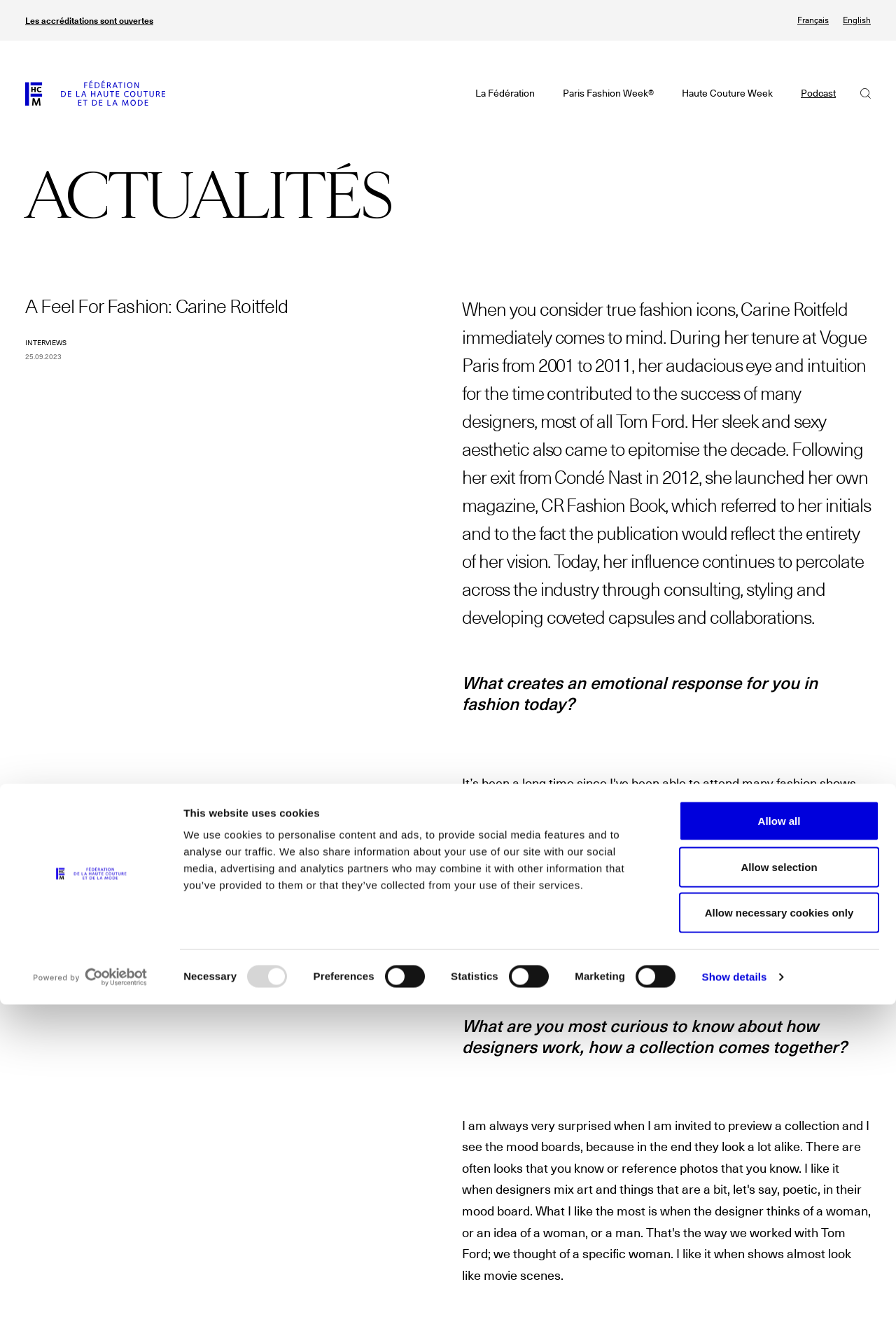Write an exhaustive caption that covers the webpage's main aspects.

This webpage is about Carine Roitfeld, a renowned figure in the fashion industry. At the top, there is a dialog box about cookies, with a logo and a link to open in a new window. Below this, there is a tab panel with a heading "This website uses cookies" and a description of how cookies are used on the site. There are also four checkboxes for consent selection: Necessary, Preferences, Statistics, and Marketing.

On the left side, there are several links, including "Les accréditations sont ouvertes", "Français", and "English". On the right side, there is a section with links to different parts of the website, including "La FHCM", "Nos missions", and "Les événements de la FHCM". There is also a section with links related to Paris Fashion Week, including "Le Calendrier Provisoire de la Mode Masculine Printemps/Été 2025 est en ligne!" and "Magazine - Insider".

In the main content area, there is a heading "A Feel For Fashion: Carine Roitfeld" and a subheading "INTERVIEWS". Below this, there is a time stamp "25.09.2023" and a long paragraph about Carine Roitfeld's career and influence in the fashion industry. The text describes her tenure at Vogue Paris, her launch of CR Fashion Book, and her continued influence in the industry.

There are also two headings with questions: "What creates an emotional response for you in fashion today?" and "What are you most curious to know about how designers work, how a collection comes together?" These questions are likely part of an interview with Carine Roitfeld.

At the bottom of the page, there are several static text elements with copyright information and photographer credits. There is also a button with no text, but it likely opens a menu or dropdown.